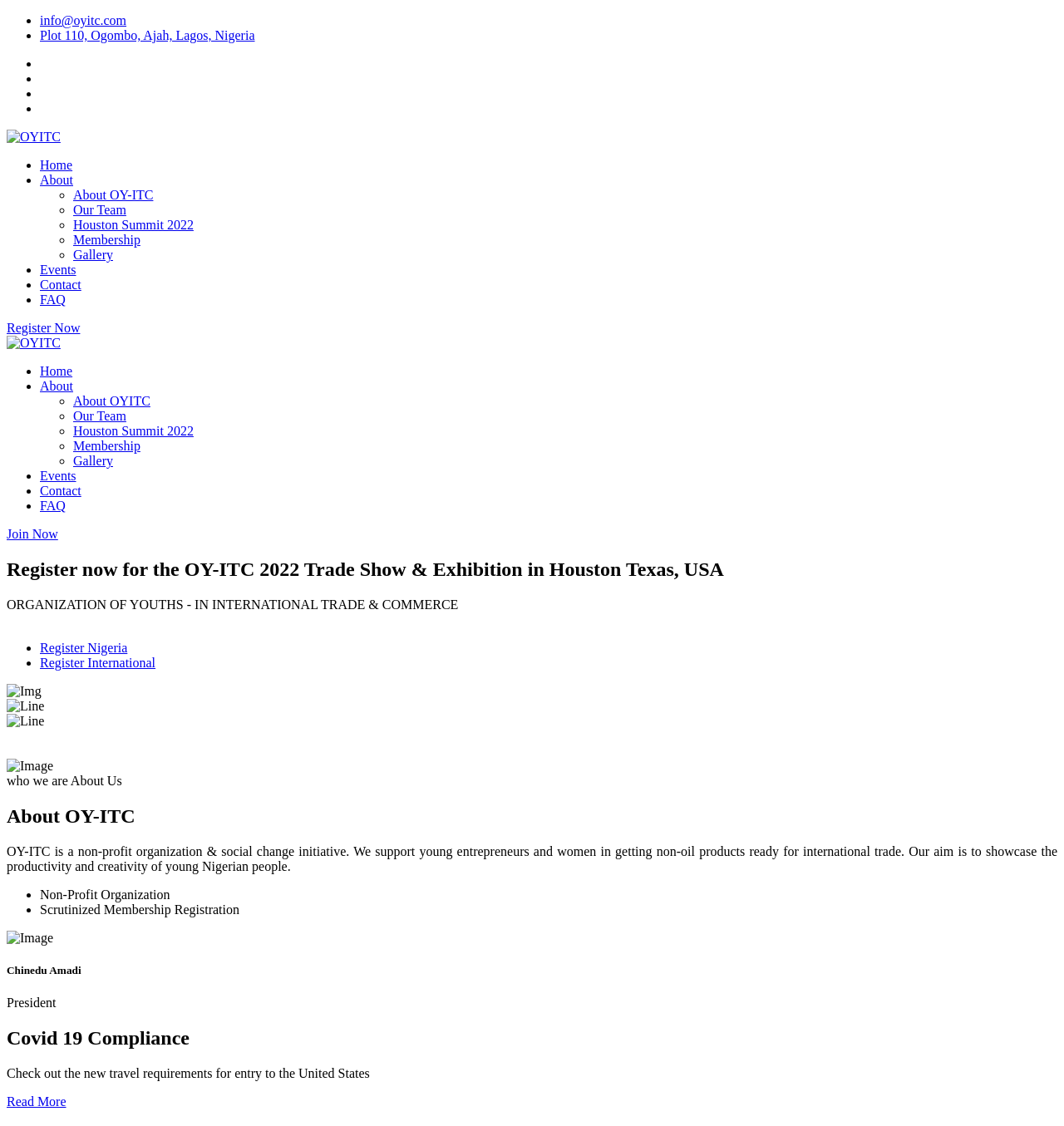Pinpoint the bounding box coordinates of the clickable element to carry out the following instruction: "Click the 'Register Nigeria' link."

[0.038, 0.569, 0.12, 0.581]